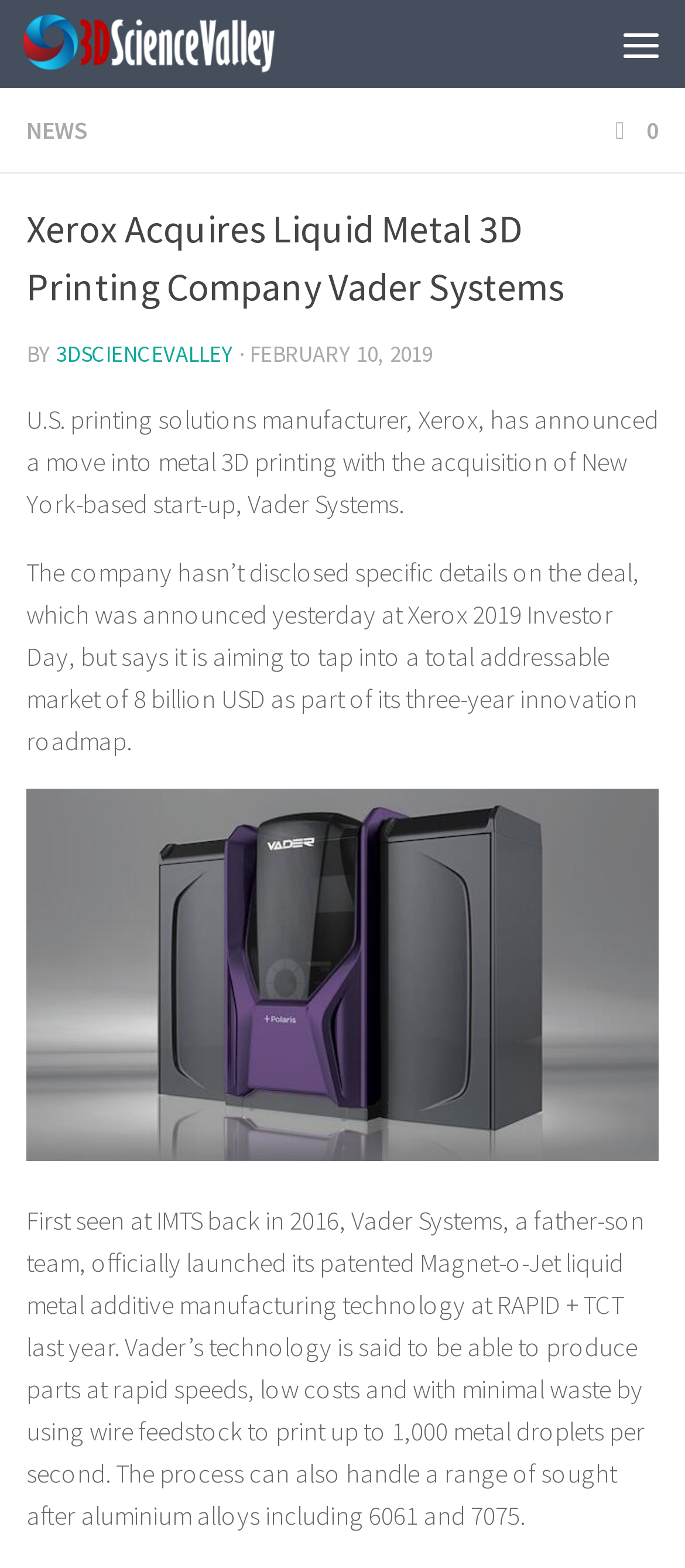Please determine and provide the text content of the webpage's heading.

Xerox Acquires Liquid Metal 3D Printing Company Vader Systems